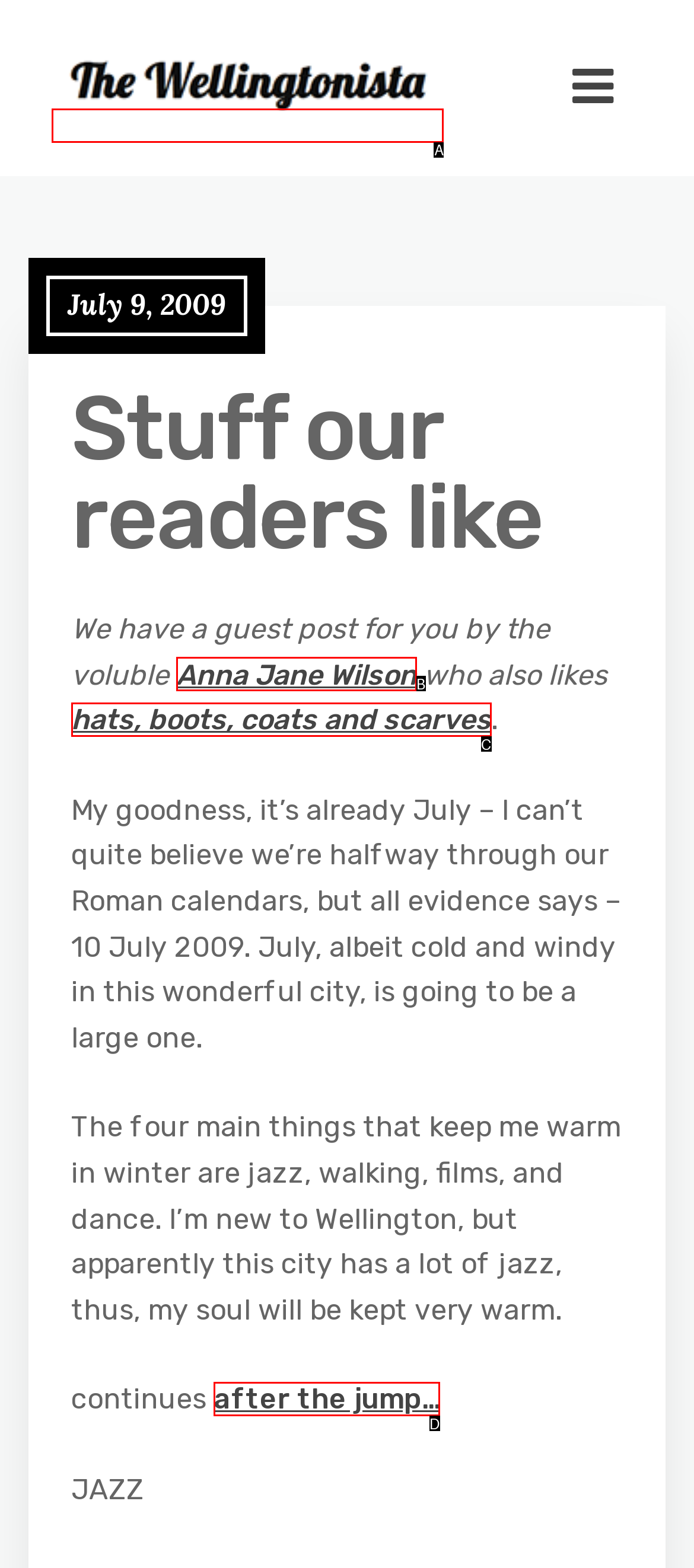Choose the HTML element that aligns with the description: alt="The Wellingtonista". Indicate your choice by stating the letter.

A